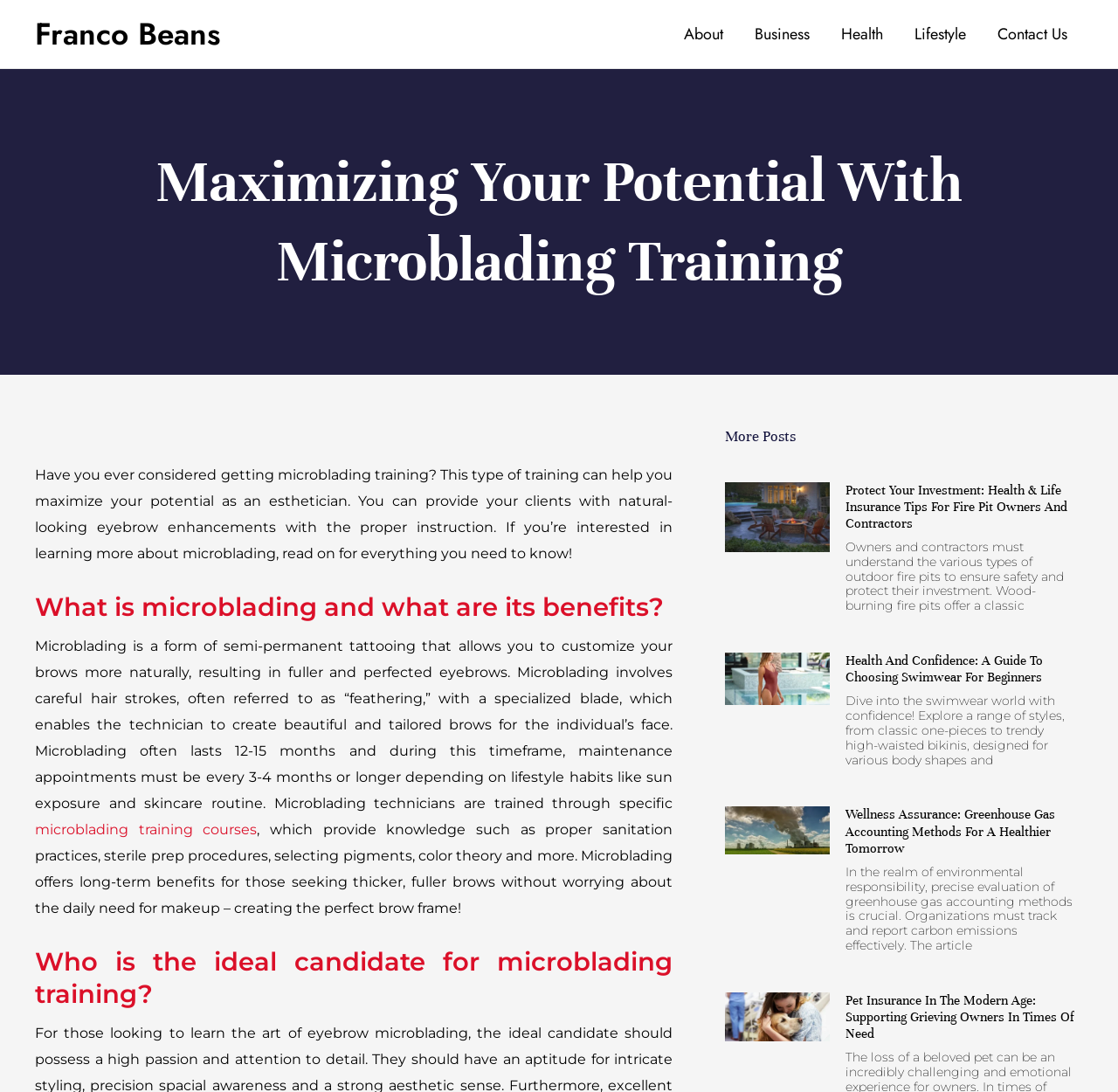What type of content is available on the webpage?
Please respond to the question with as much detail as possible.

The webpage primarily consists of informational articles and guides related to microblading training, health, and lifestyle, with no apparent e-commerce or product-focused content.